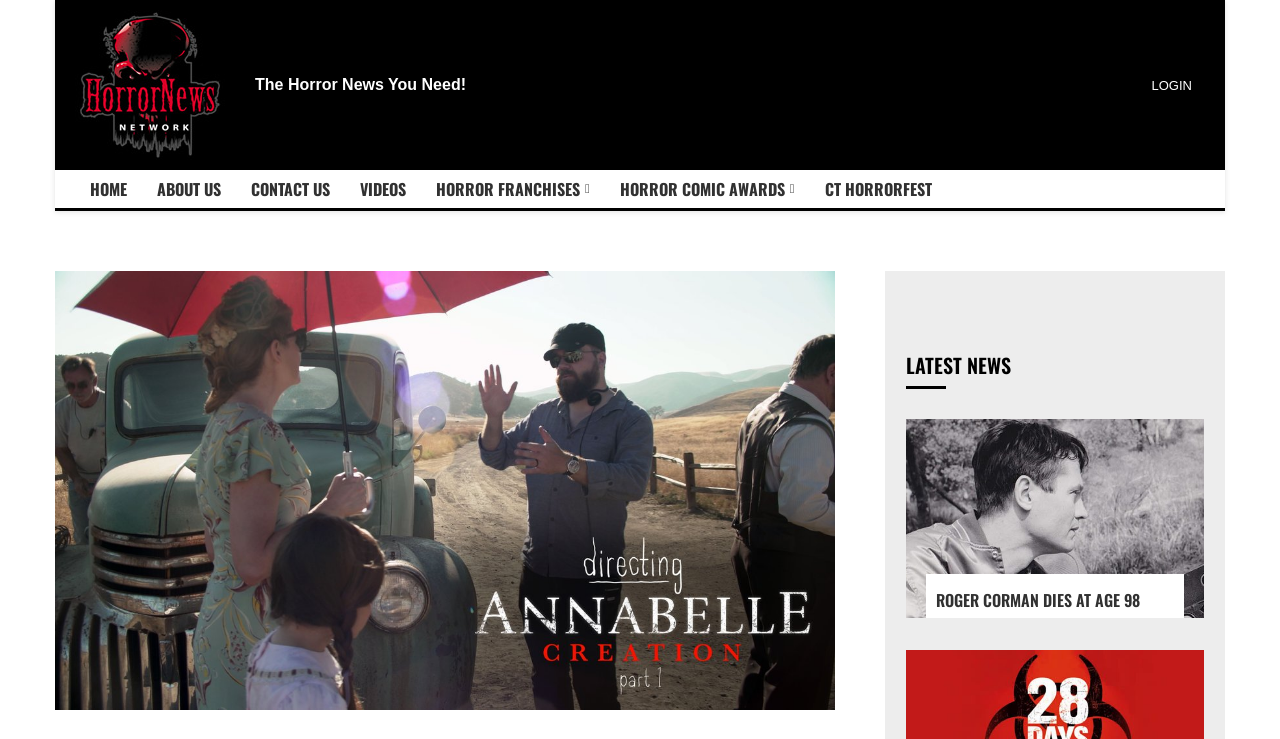Pinpoint the bounding box coordinates for the area that should be clicked to perform the following instruction: "read about Roger Corman's death".

[0.708, 0.567, 0.941, 0.836]